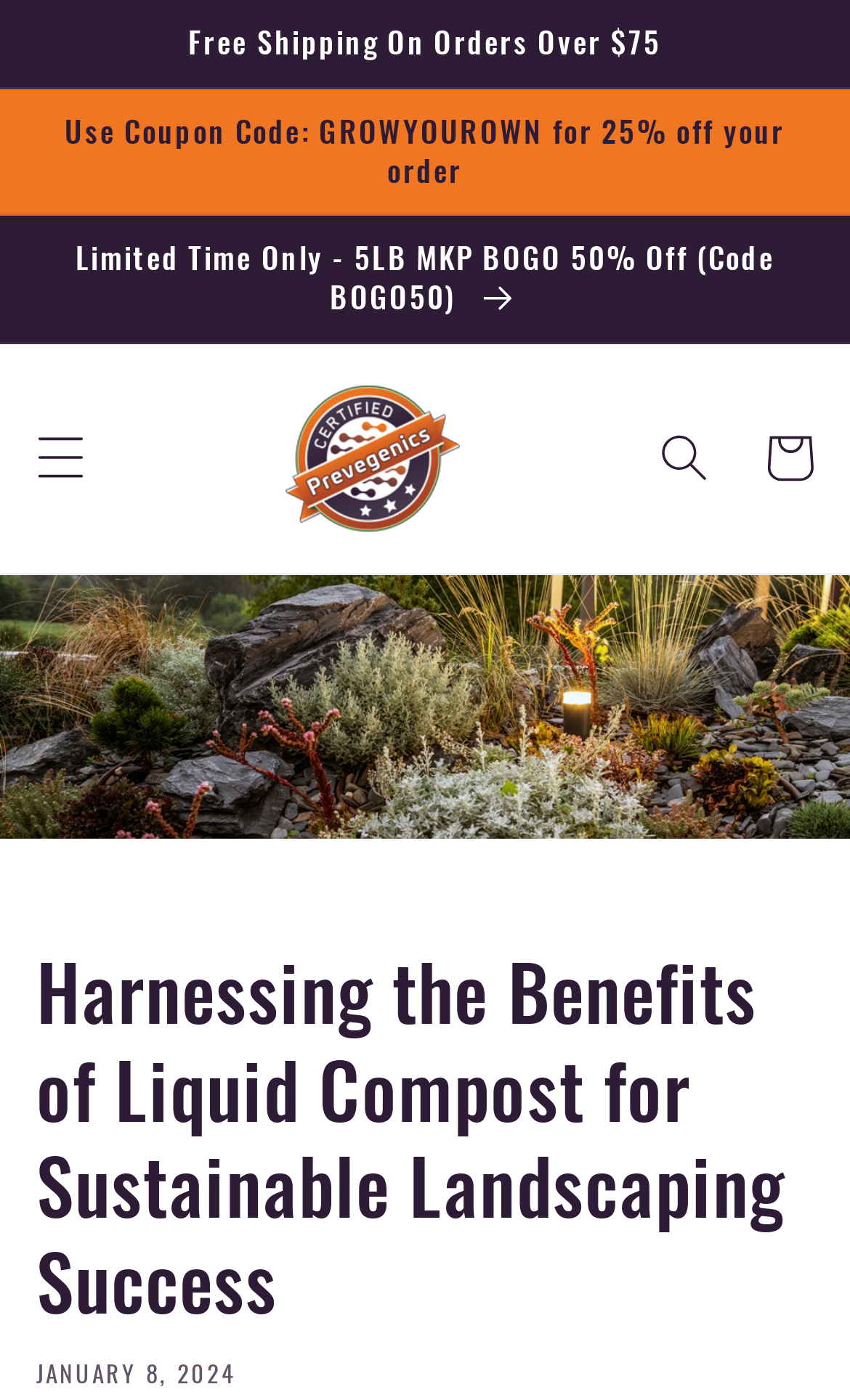Answer the question in a single word or phrase:
What is the title of the article?

Harnessing the Benefits of Liquid Compost for Sustainable Landscaping Success